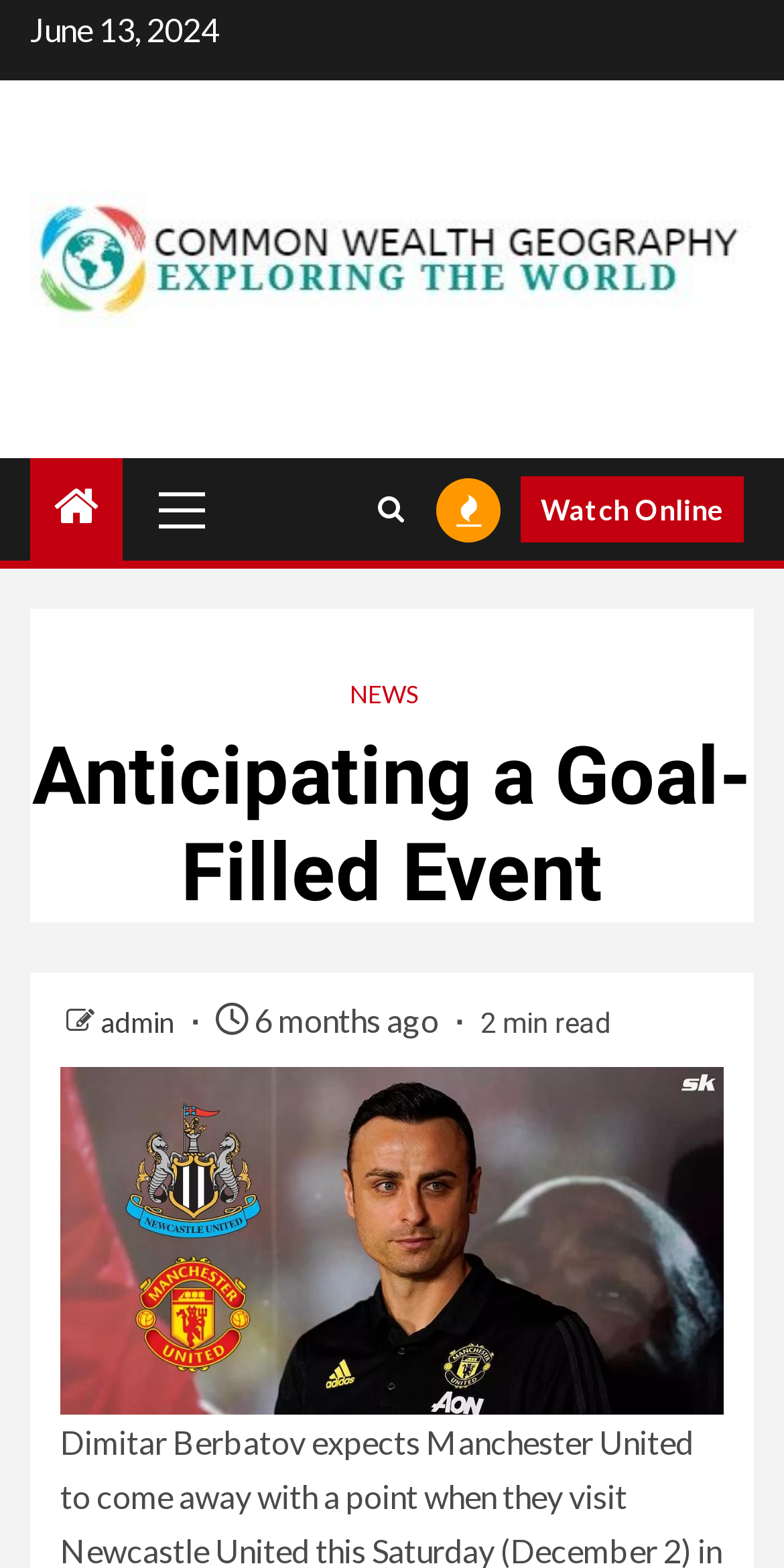Please find and generate the text of the main header of the webpage.

Anticipating a Goal-Filled Event